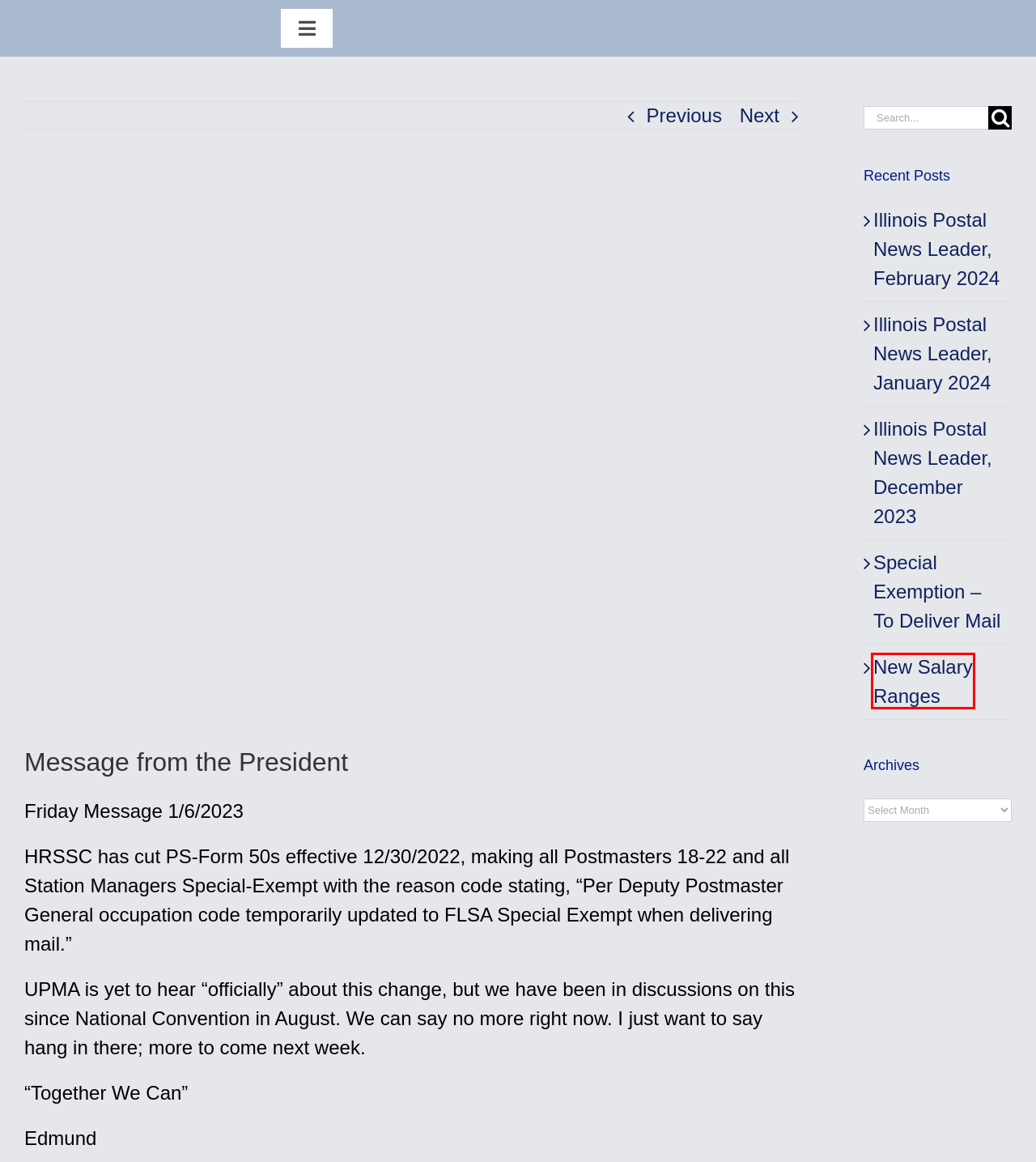Given a webpage screenshot with a red bounding box around a UI element, choose the webpage description that best matches the new webpage after clicking the element within the bounding box. Here are the candidates:
A. Illinois Postal News Leader, December 2023 - ILUPMA
B. New Salary Ranges - ILUPMA
C. Illinois Postal News Leader, February 2024 - ILUPMA
D. Special Exemption - To Deliver Mail - ILUPMA
E. Featured News Archives - ILUPMA
F. Illinois Postal News Leader, January 2024 - ILUPMA
G. UPMA Newsletter, Nov/Dec 2022 - ILUPMA
H. UPMA Newsletter, Jan/Feb 2023 - ILUPMA

B